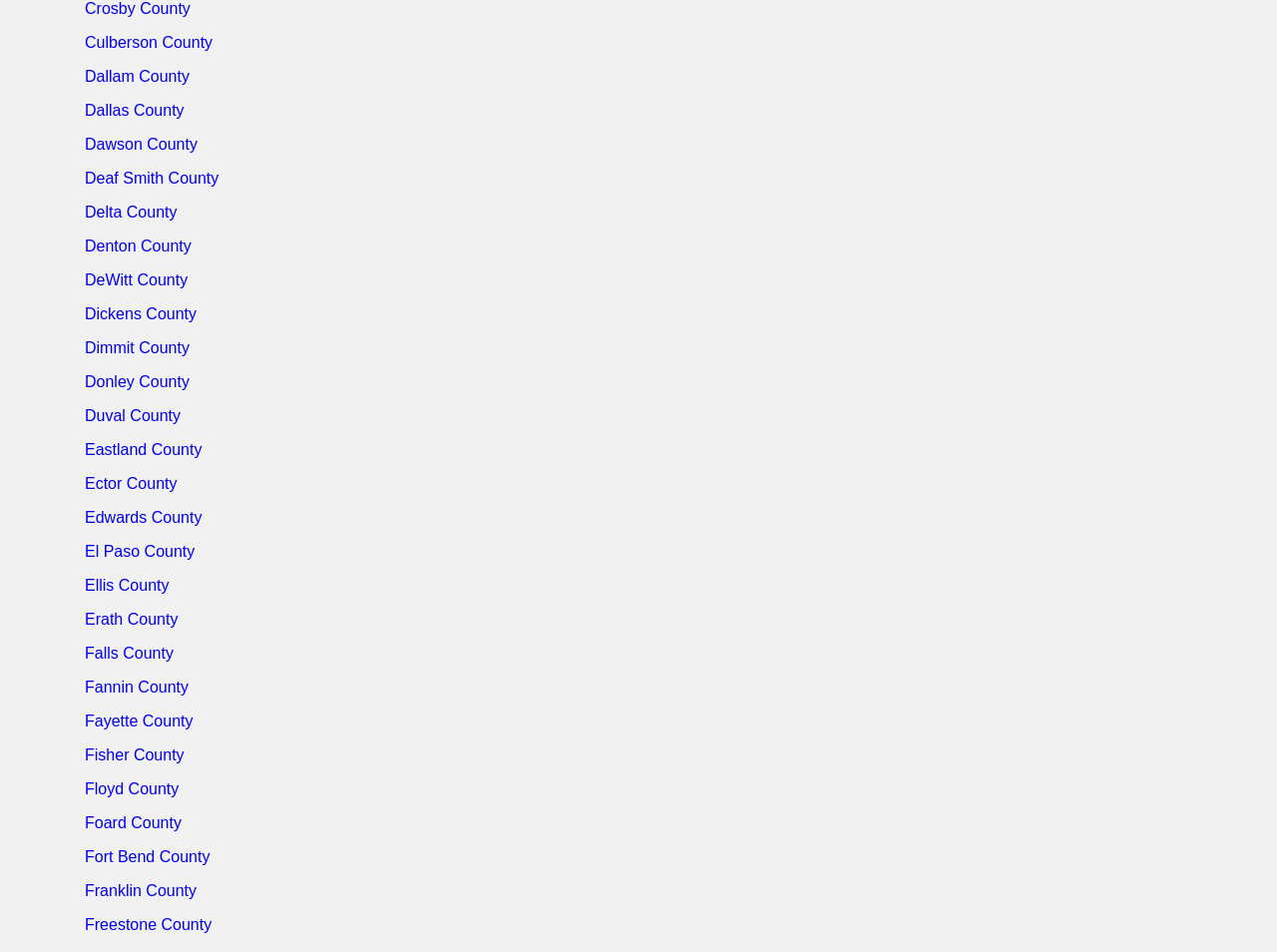What is the vertical position of 'Dallas County' relative to 'Crosby County'?
Could you give a comprehensive explanation in response to this question?

By comparing the y1 and y2 coordinates of the bounding boxes of the link elements, I found that the 'Dallas County' link has a higher y1 value than the 'Crosby County' link, indicating that it is positioned below 'Crosby County'.